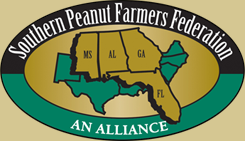How many states are highlighted in the logo?
Could you answer the question with a detailed and thorough explanation?

The logo prominently displays a map of the southern United States, highlighting four states that are integral to peanut farming: Mississippi (MS), Alabama (AL), Georgia (GA), and Florida (FL).